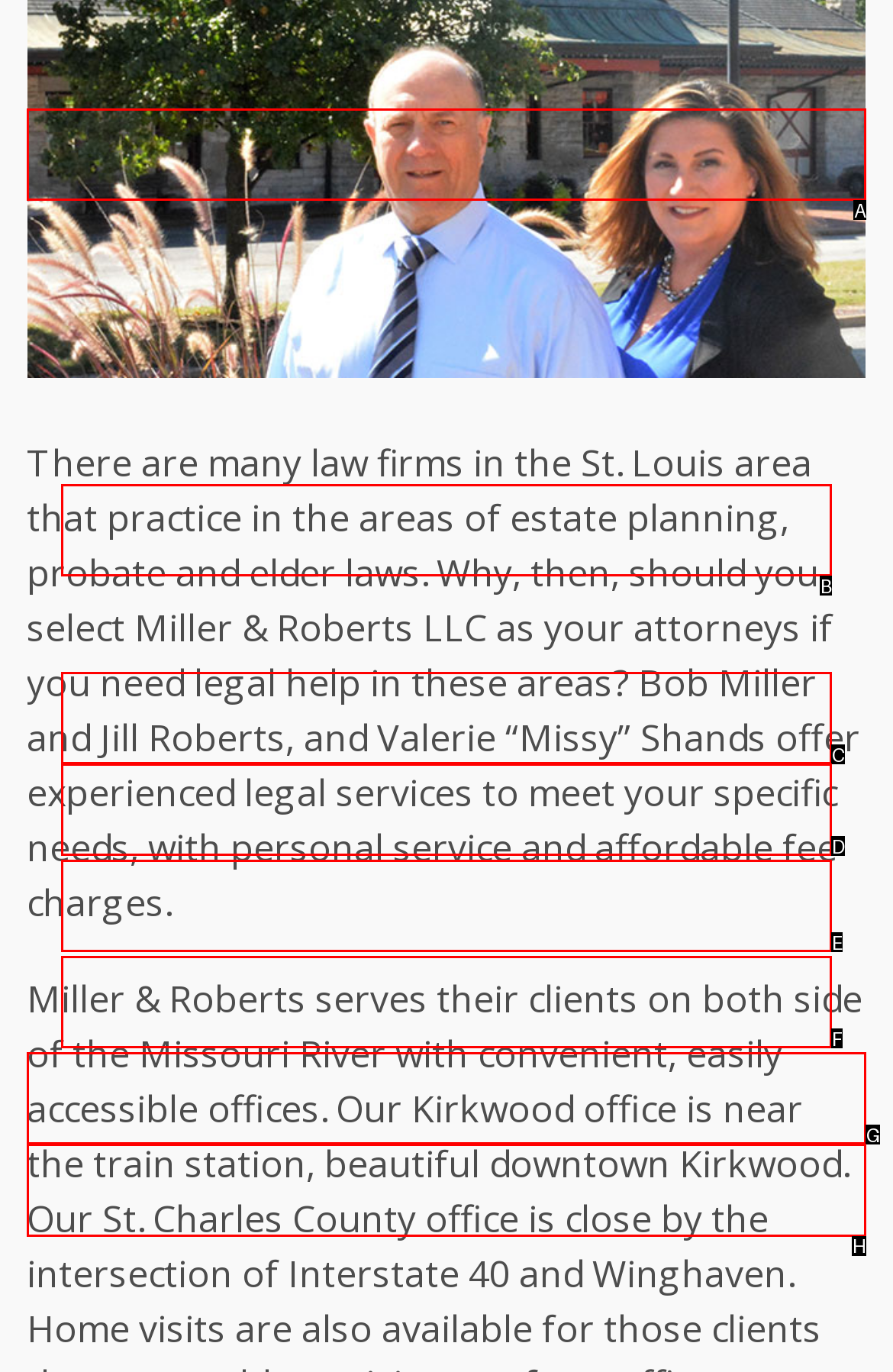Which HTML element should be clicked to complete the task: learn about Conservación – Regeneración? Answer with the letter of the corresponding option.

None